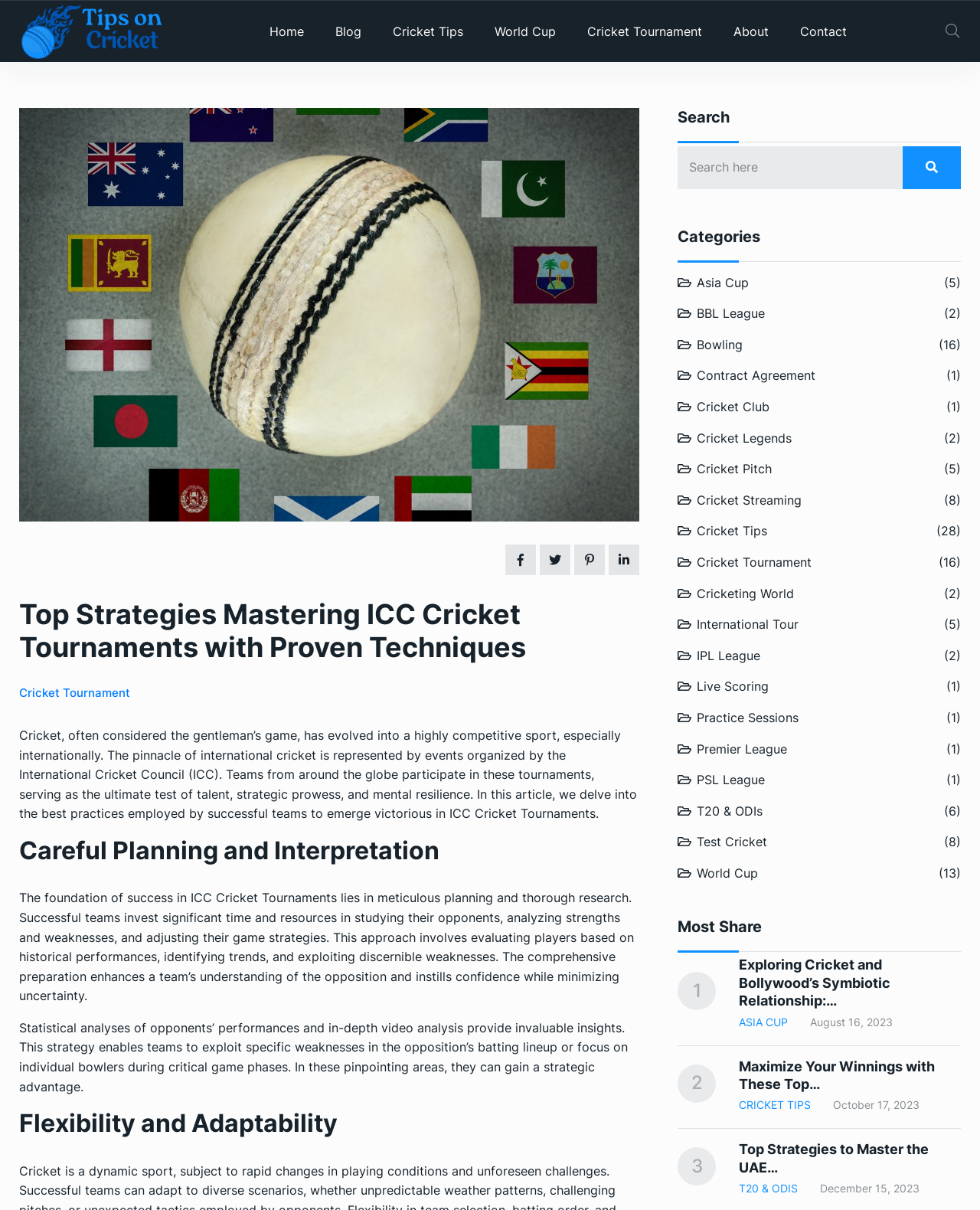Look at the image and give a detailed response to the following question: What is the main topic of this webpage?

Based on the webpage's content, including the heading 'Top Strategies Mastering ICC Cricket Tournaments with Proven Techniques' and the various links and categories related to cricket, it is clear that the main topic of this webpage is cricket.